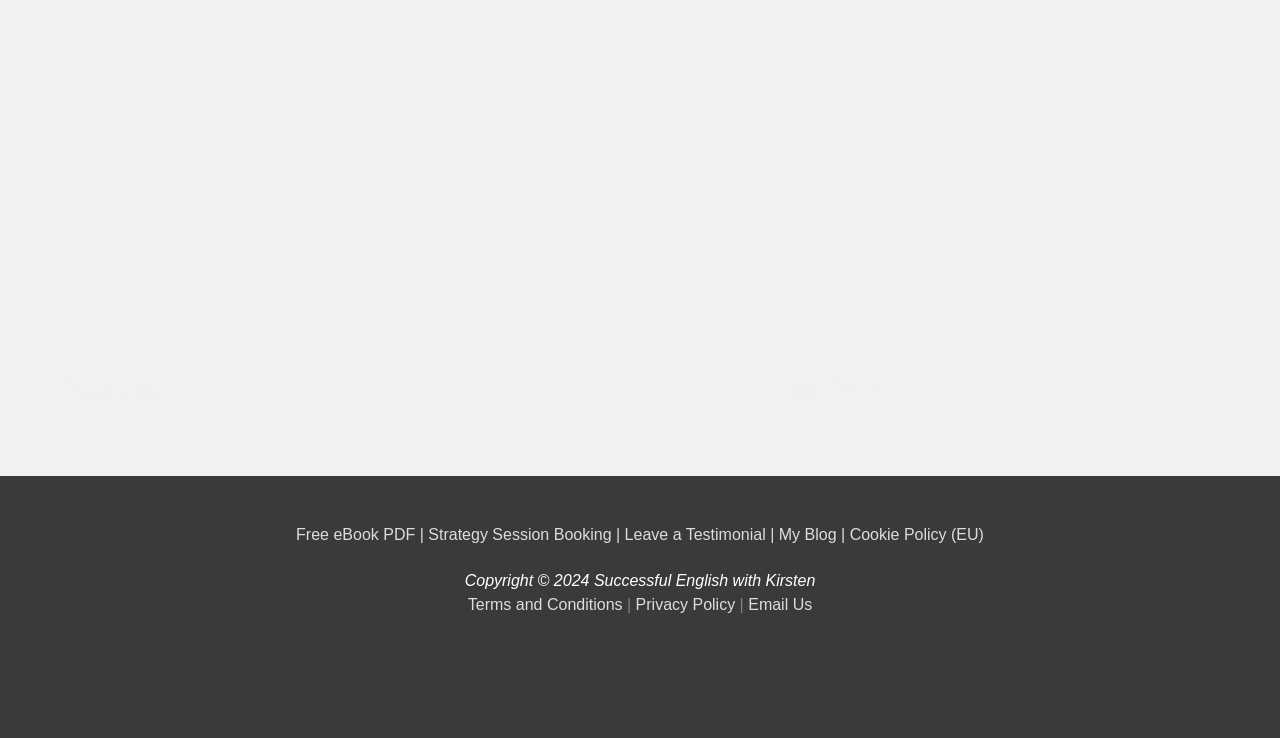What is the bounding box coordinate of the 'Free eBook PDF' link?
Examine the webpage screenshot and provide an in-depth answer to the question.

I found the bounding box coordinate of the 'Free eBook PDF' link by looking at the link element with the text 'Free eBook PDF |' and its corresponding bounding box coordinates.